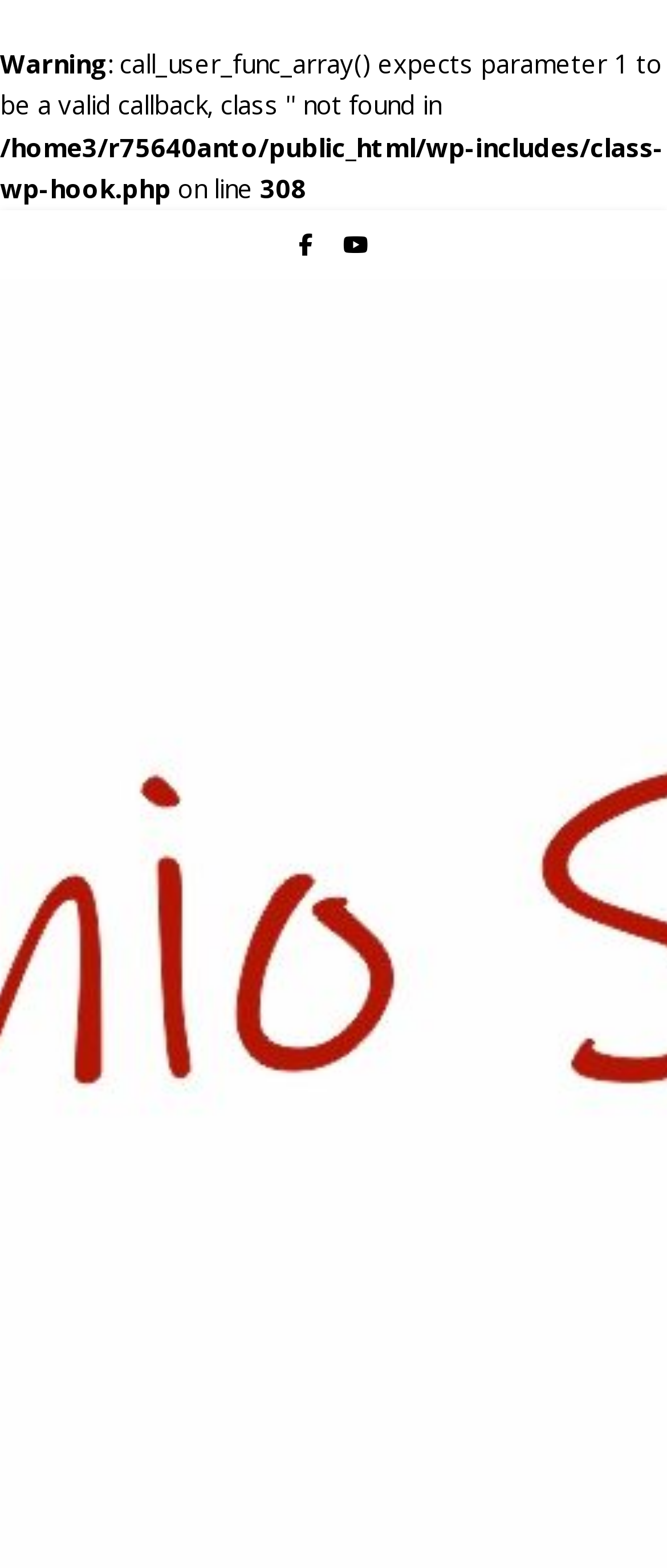What is the warning message about?
Answer with a single word or phrase, using the screenshot for reference.

PHP error